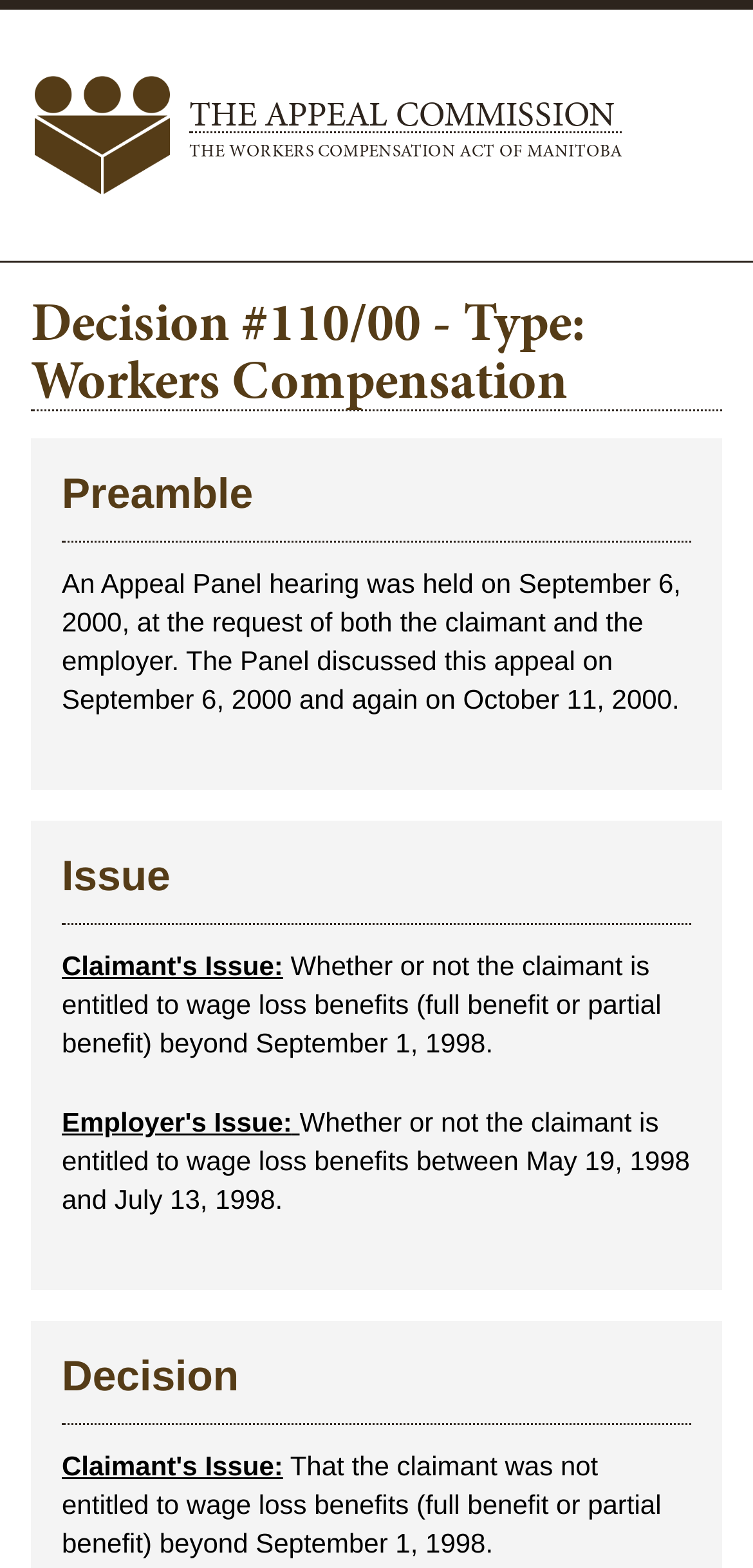How many times did the Panel discuss the appeal?
Using the image, elaborate on the answer with as much detail as possible.

I found the answer by looking at the 'Preamble' section which states 'The Panel discussed this appeal on September 6, 2000 and again on October 11, 2000.'.